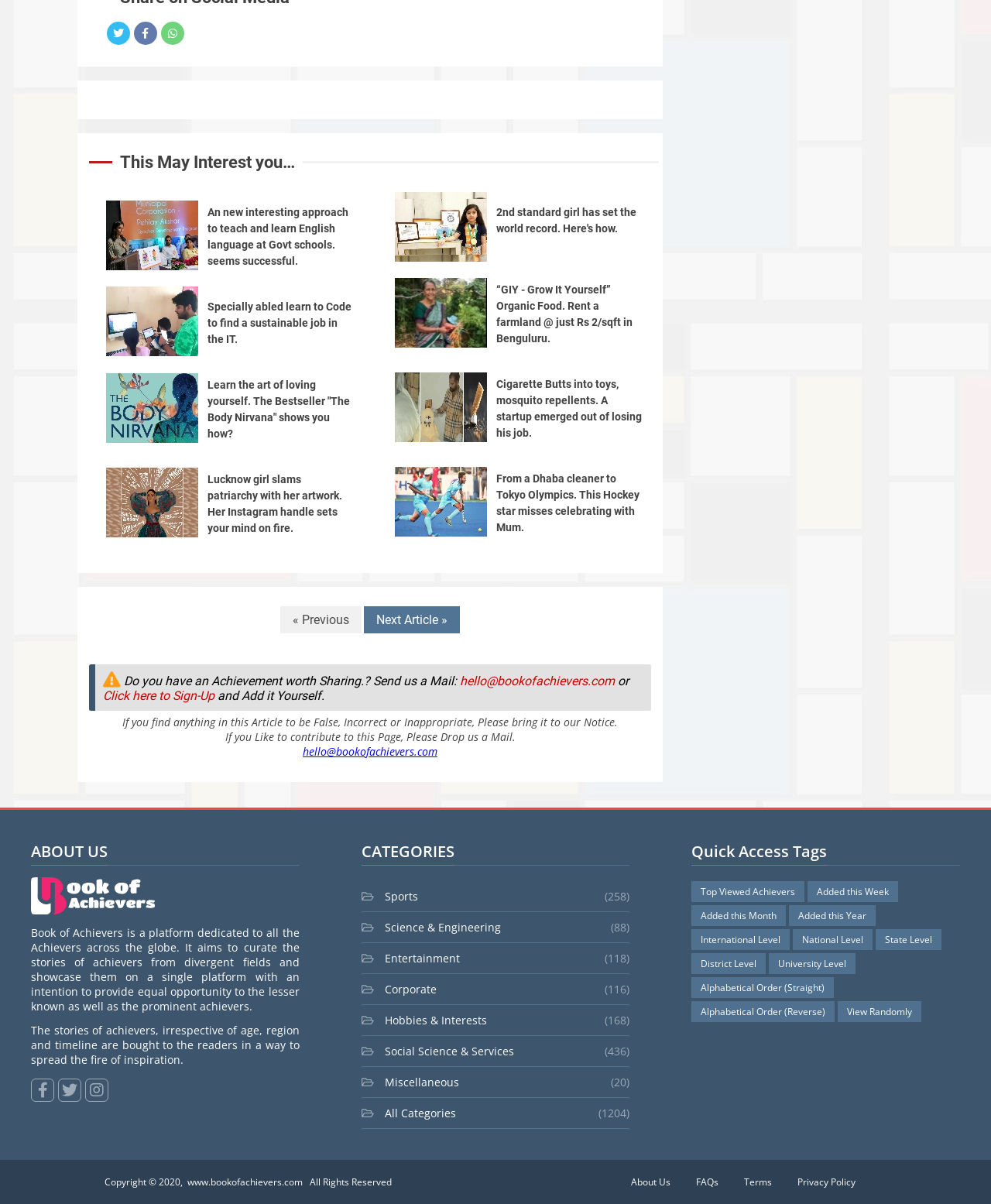Determine the bounding box coordinates for the UI element with the following description: "Click here to Sign-Up". The coordinates should be four float numbers between 0 and 1, represented as [left, top, right, bottom].

[0.104, 0.572, 0.216, 0.584]